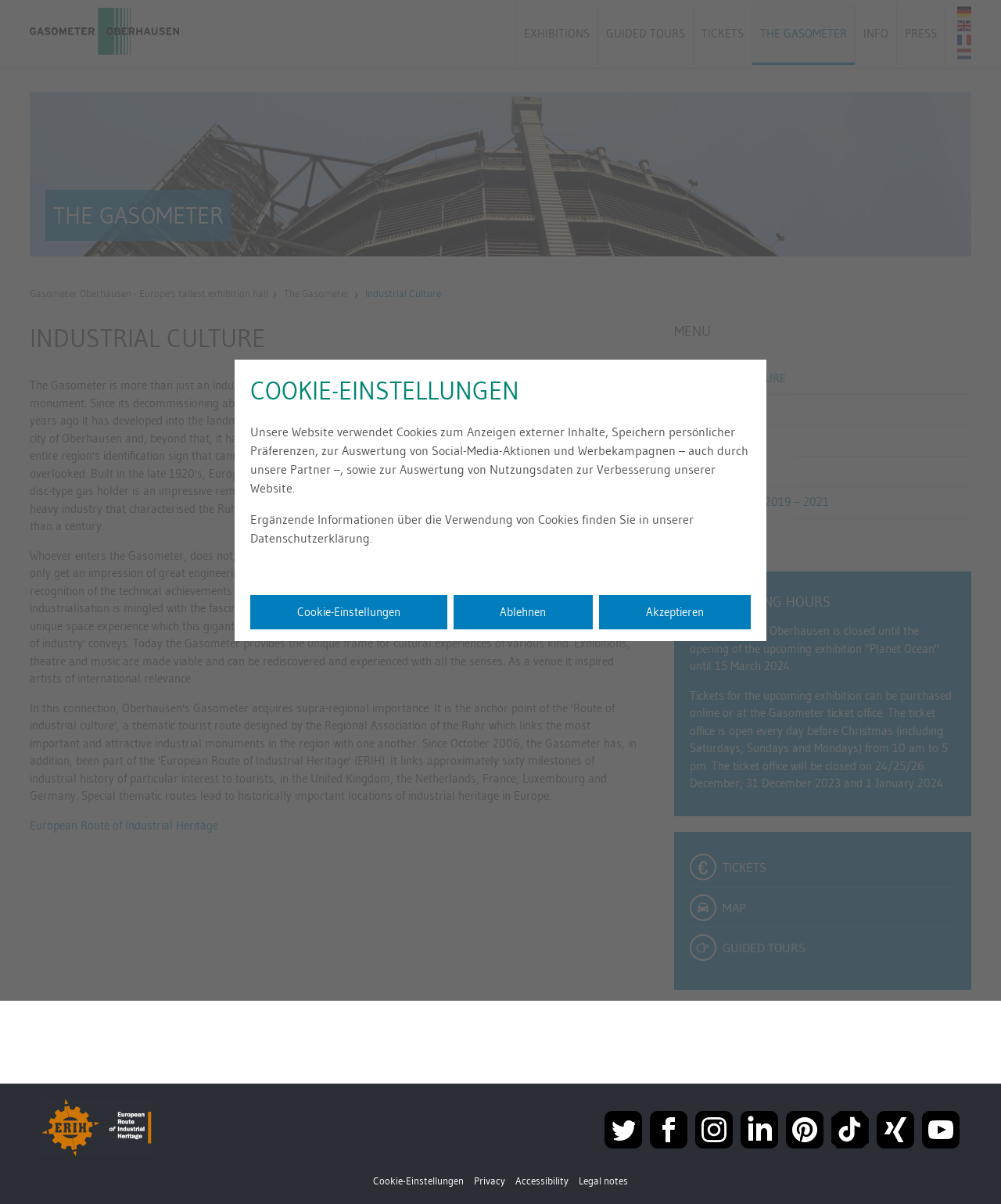Describe the webpage meticulously, covering all significant aspects.

The webpage is about Industrial Culture at the Gasometer Oberhausen, a cultural institution in Germany. At the top left corner, there is a logo of Gasometer Oberhausen, which is also a link to the homepage. Next to it, there is a main navigation menu with links to various sections, including exhibitions, guided tours, tickets, and more.

Below the navigation menu, there is a large header section with the title "INDUSTRIAL CULTURE" and a figure showing a panoramic view of the Gasometer interior. The figure has a caption describing the image.

On the right side of the page, there is a complementary section with a menu and several links to different topics, including industrial culture, history, technology, and more. Below this section, there is a section about opening hours, which informs visitors that the Gasometer is currently closed until the opening of the upcoming exhibition "Planet Ocean" in March 2024. This section also provides information about ticket sales and office hours.

Further down the page, there is a section about cookie settings, which explains how the website uses cookies and provides links to more information about data protection. There are also buttons to accept or decline cookie settings.

At the bottom of the page, there is a list of partners, including the European Route of Industrial Heritage, and a section about the Gasometer's presence in social media, with links to various social media platforms.

Throughout the page, there are several images, including logos, icons, and a large figure showing the Gasometer interior. The layout is organized and easy to navigate, with clear headings and concise text.